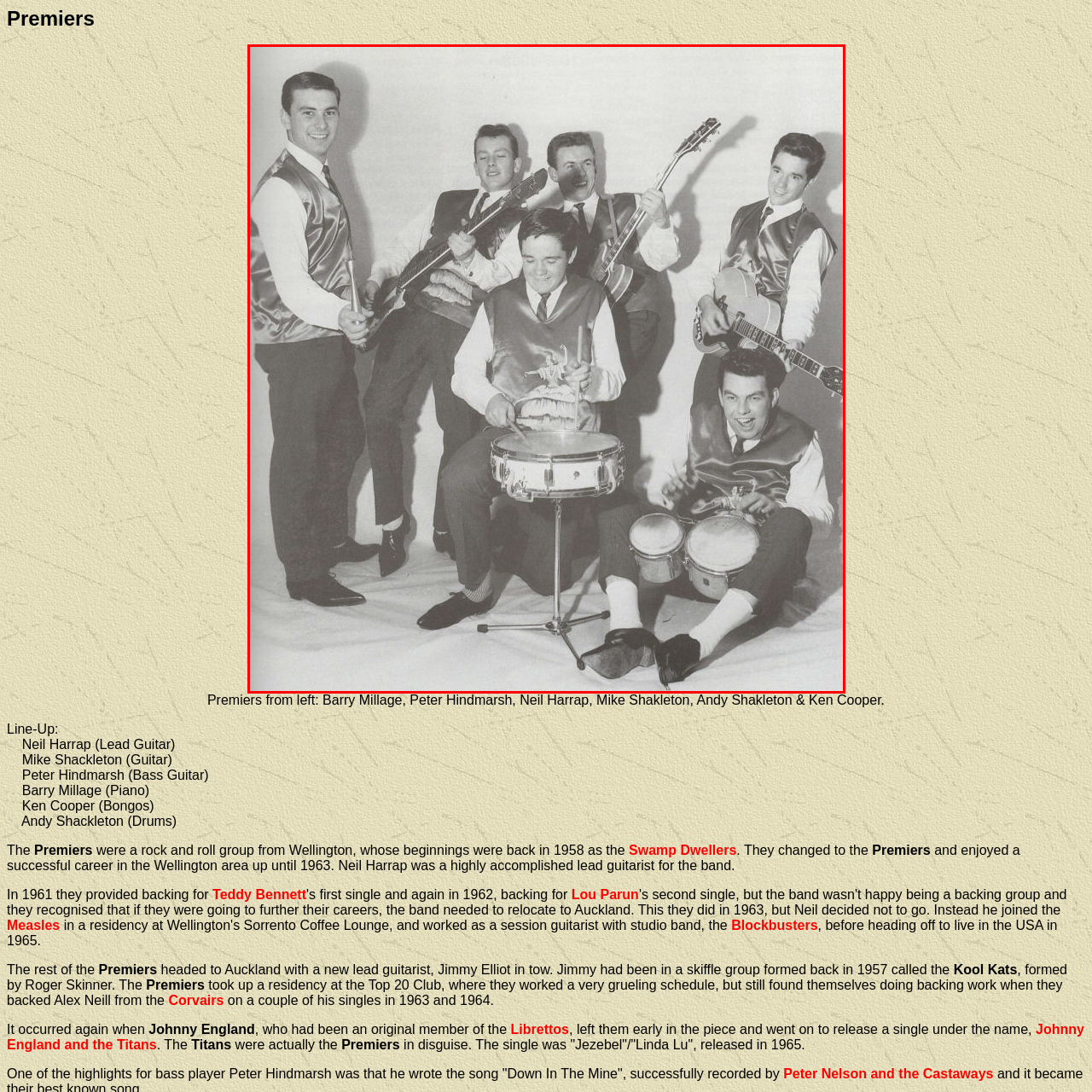Until what year did the band perform in the Wellington area?
Inspect the image area bounded by the red box and answer the question with a single word or a short phrase.

1963